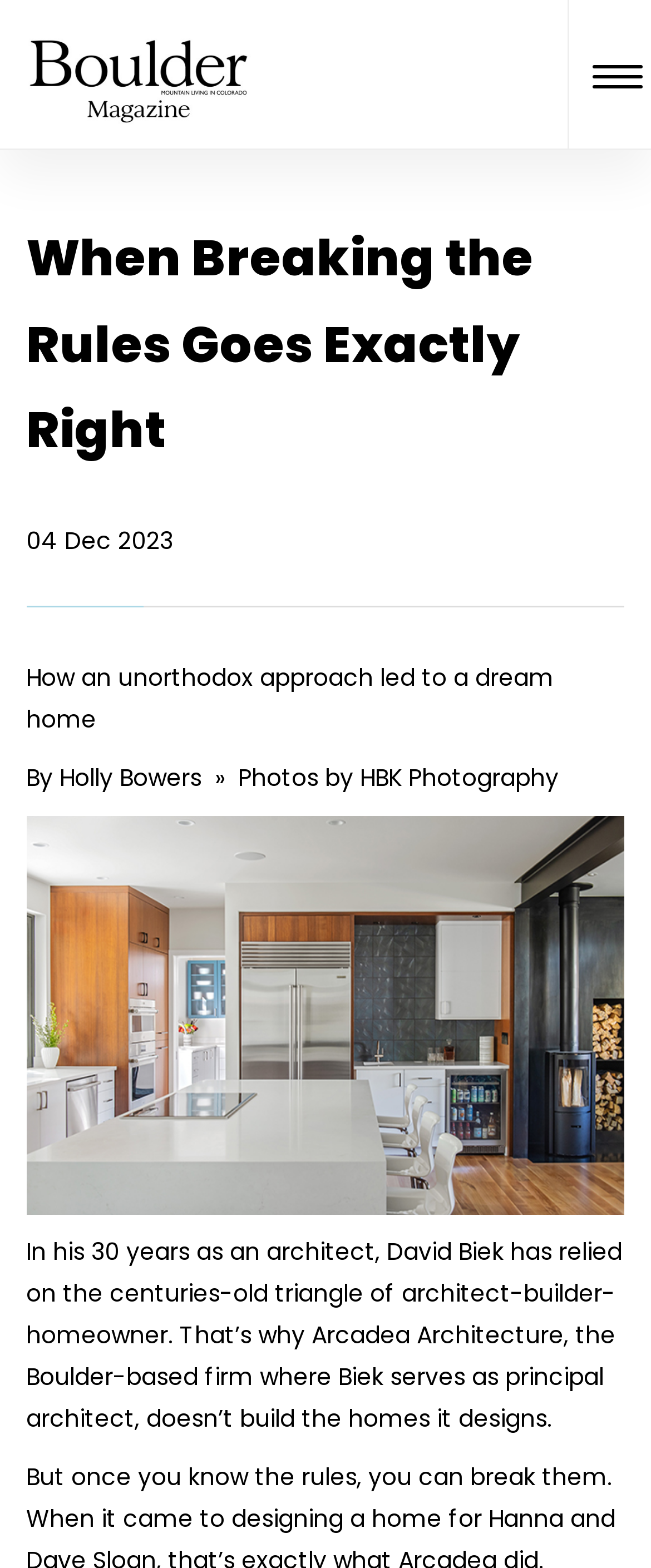Please analyze the image and provide a thorough answer to the question:
What is the approach that led to a dream home?

I found the approach that led to a dream home by reading the static text element that mentions 'How an unorthodox approach led to a dream home'. This element is located within the header section of the webpage.